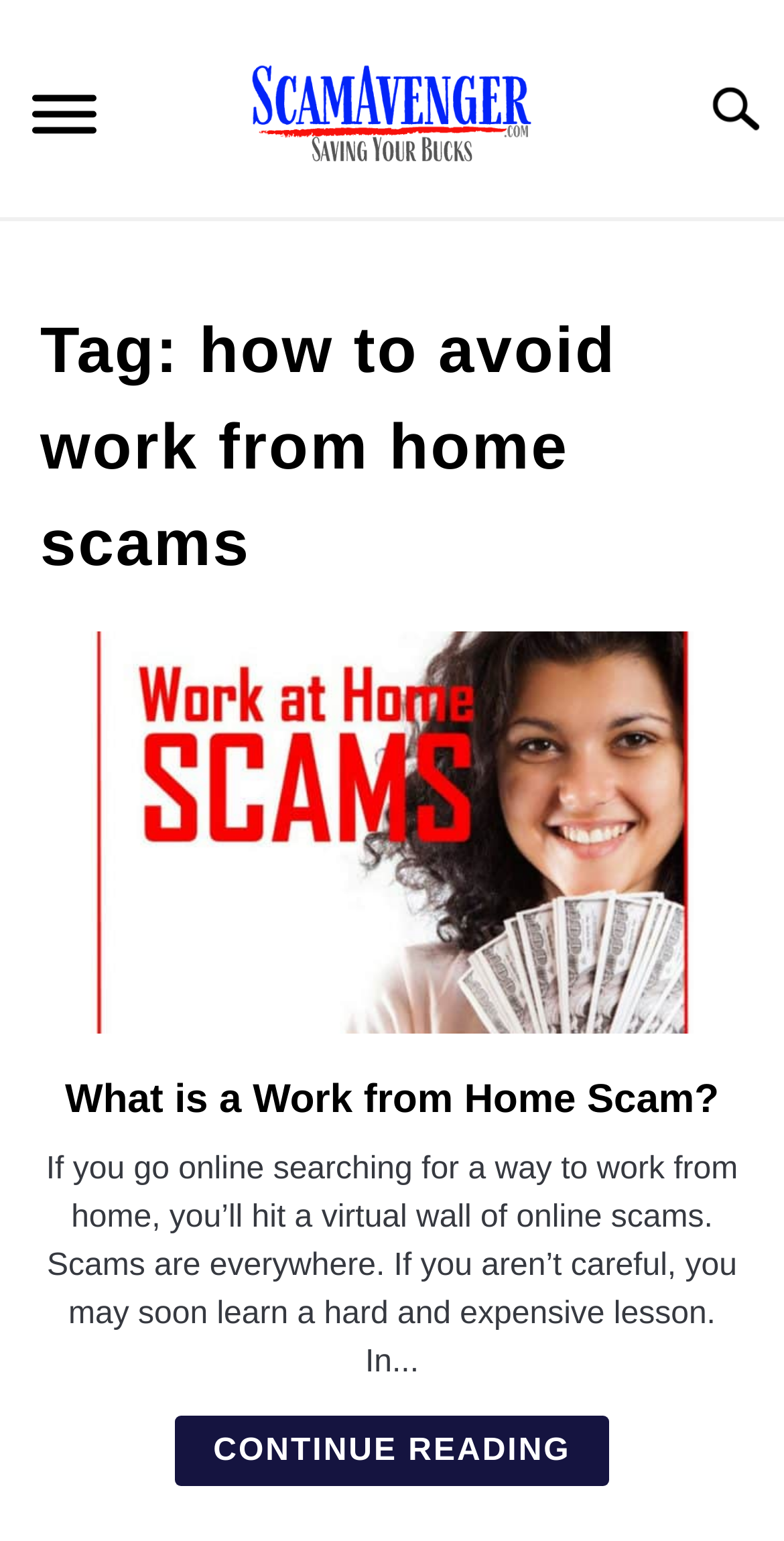Reply to the question below using a single word or brief phrase:
What is the layout of the webpage?

Table layout